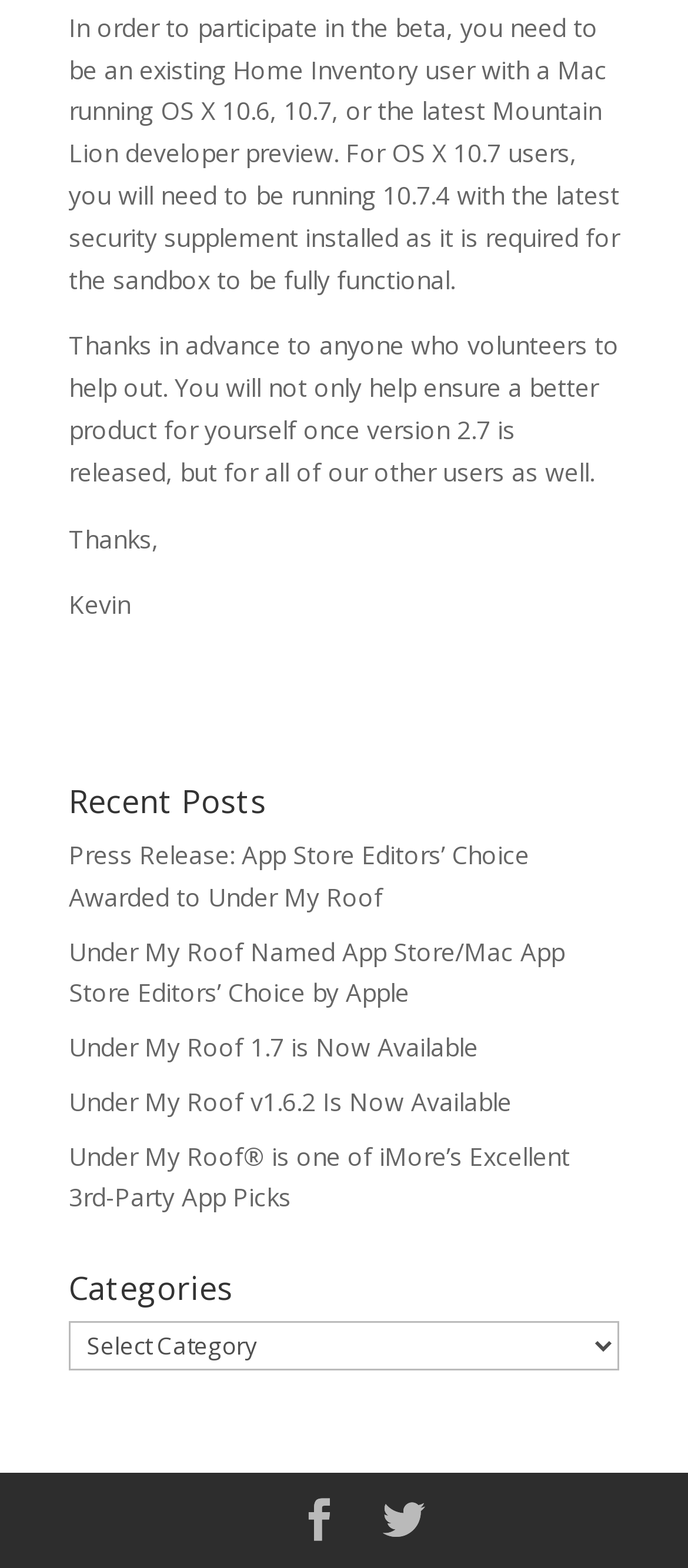Please give a one-word or short phrase response to the following question: 
What is the required OS X version for the beta?

10.6, 10.7, or Mountain Lion